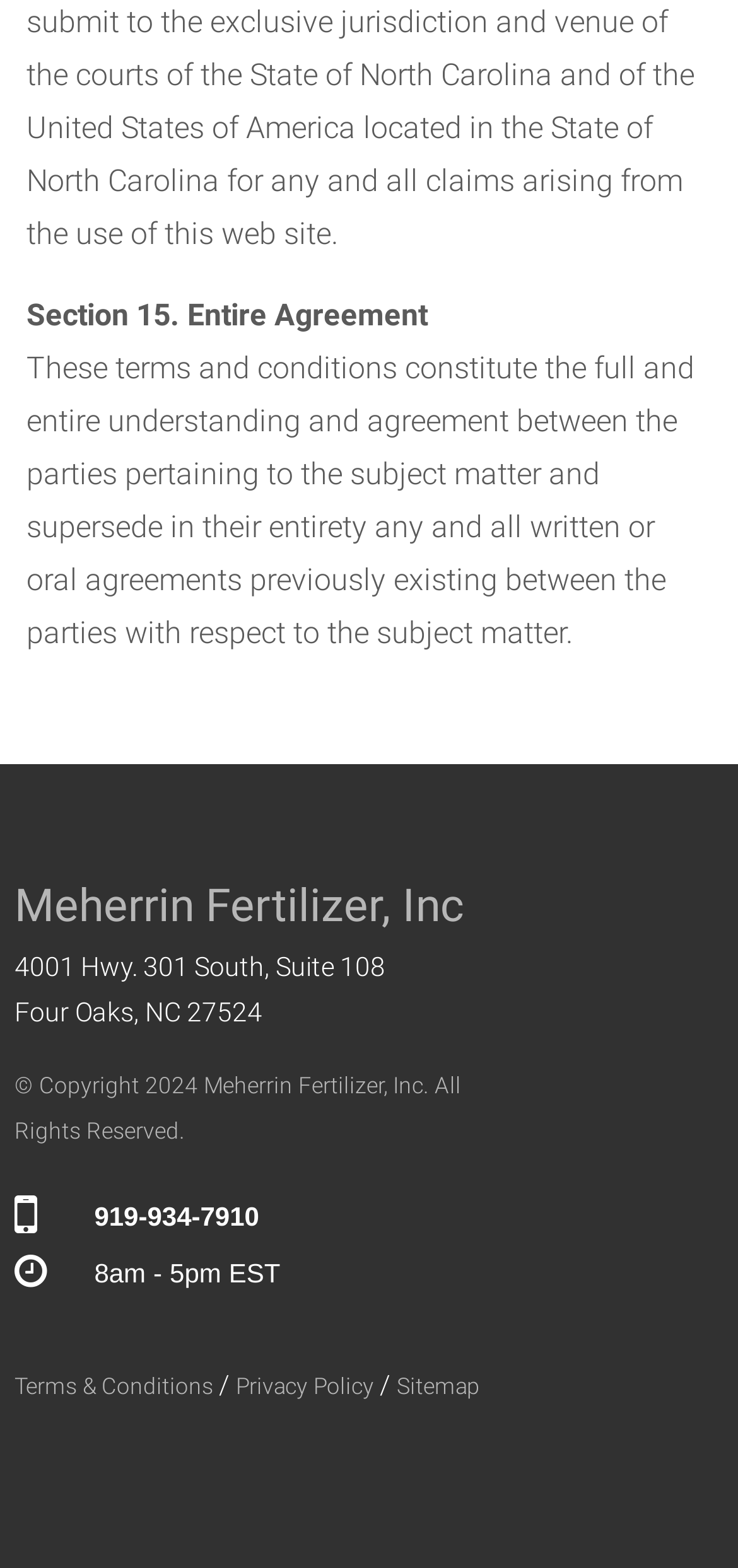What is the address of the company?
Provide a one-word or short-phrase answer based on the image.

4001 Hwy. 301 South, Suite 108, Four Oaks, NC 27524